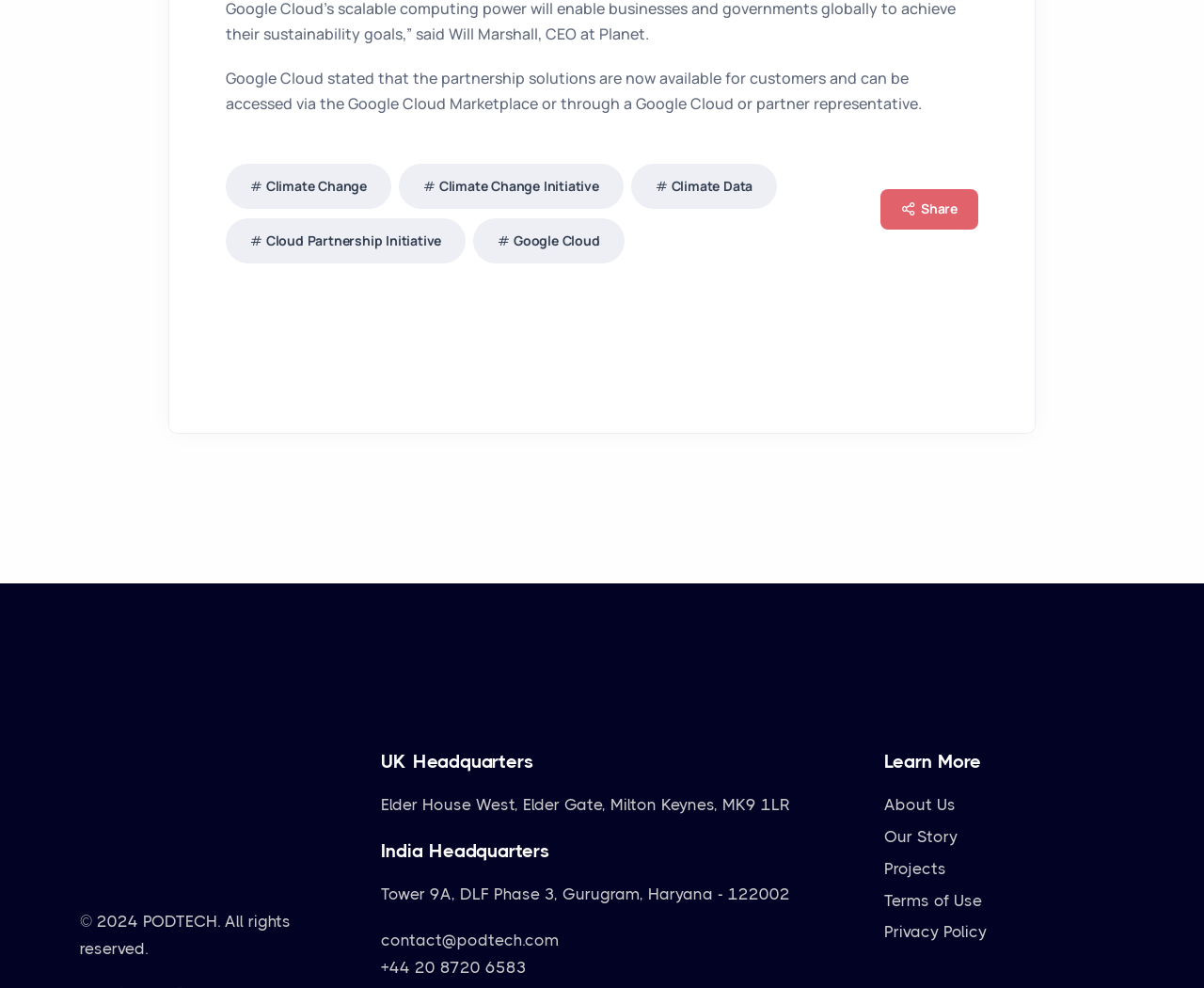Provide a single word or phrase answer to the question: 
What is the name of the company?

PODTECH